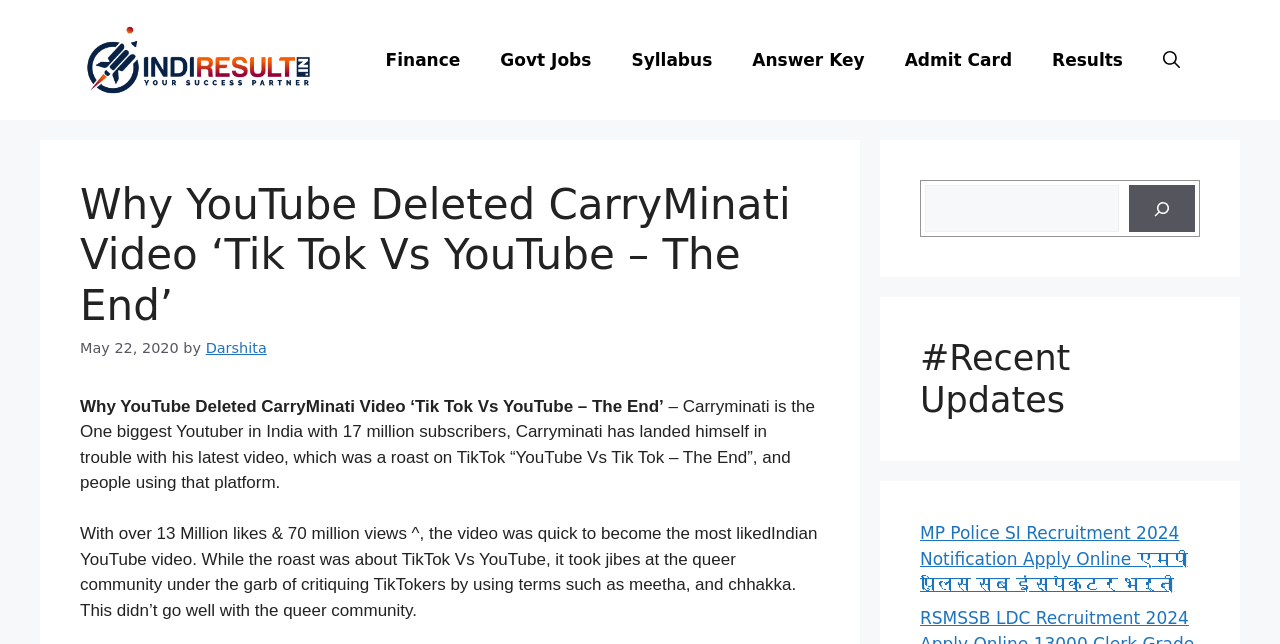What is the name of the YouTube video?
Using the image as a reference, give an elaborate response to the question.

The question can be answered by looking at the heading of the webpage, which mentions the title of the YouTube video 'Why YouTube Deleted CarryMinati Video ‘Tik Tok Vs YouTube – The End’'.